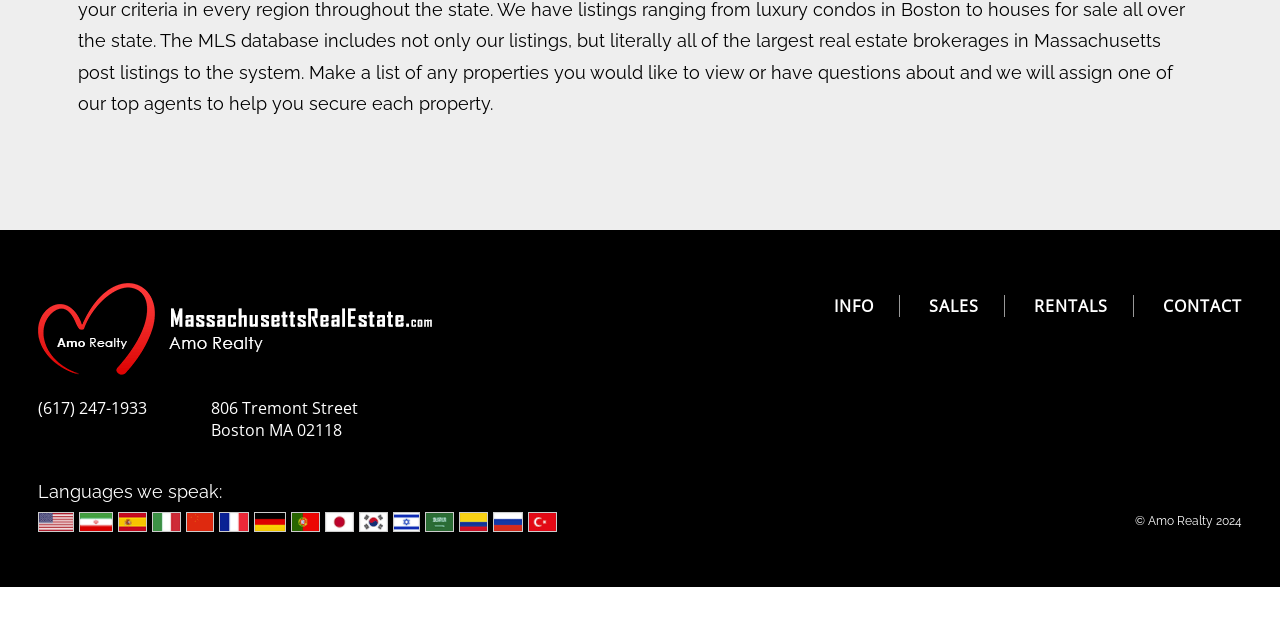Find the bounding box of the web element that fits this description: "Sales".

[0.706, 0.46, 0.785, 0.495]